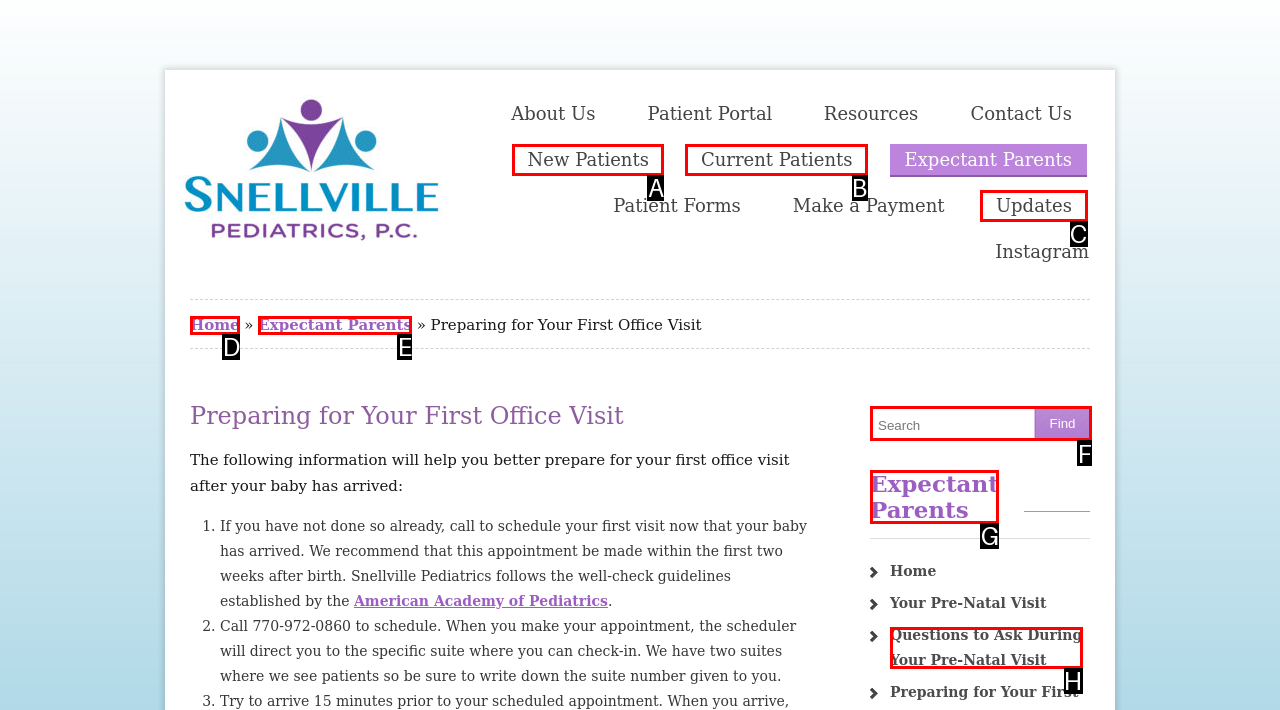Select the HTML element that needs to be clicked to carry out the task: Search for something
Provide the letter of the correct option.

F